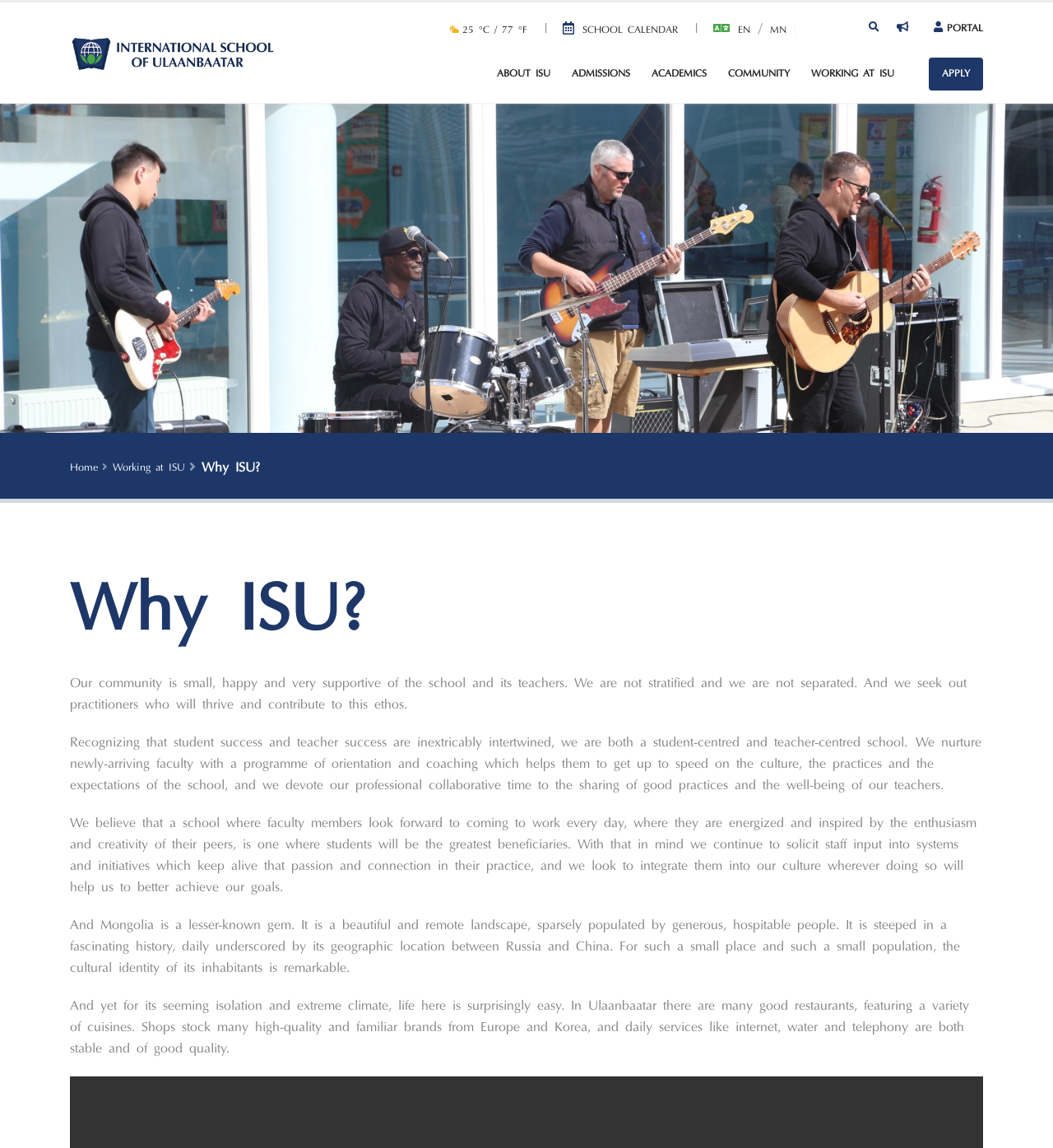Answer succinctly with a single word or phrase:
What is the language of the webpage?

English